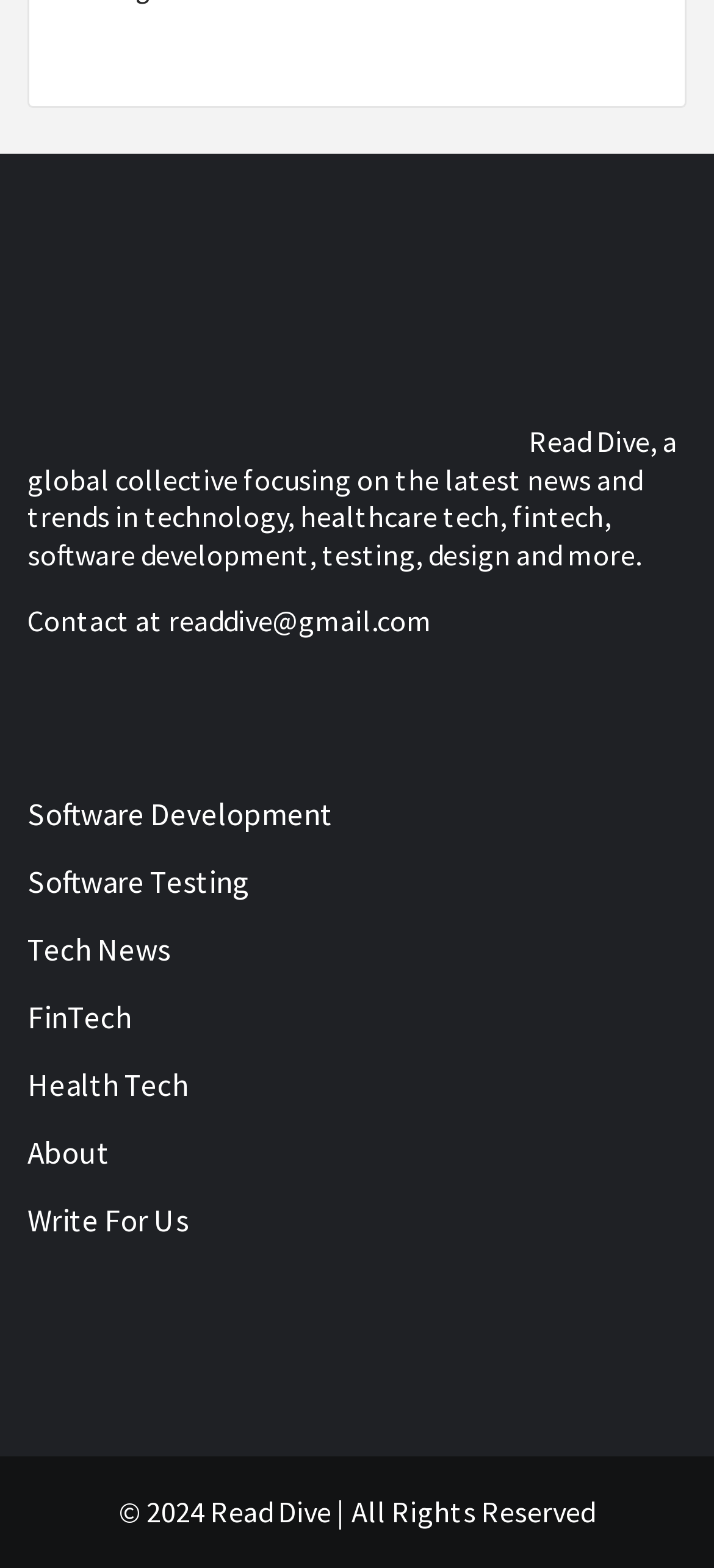Can you identify the bounding box coordinates of the clickable region needed to carry out this instruction: 'Contact Read Dive via email'? The coordinates should be four float numbers within the range of 0 to 1, stated as [left, top, right, bottom].

[0.038, 0.384, 0.605, 0.407]